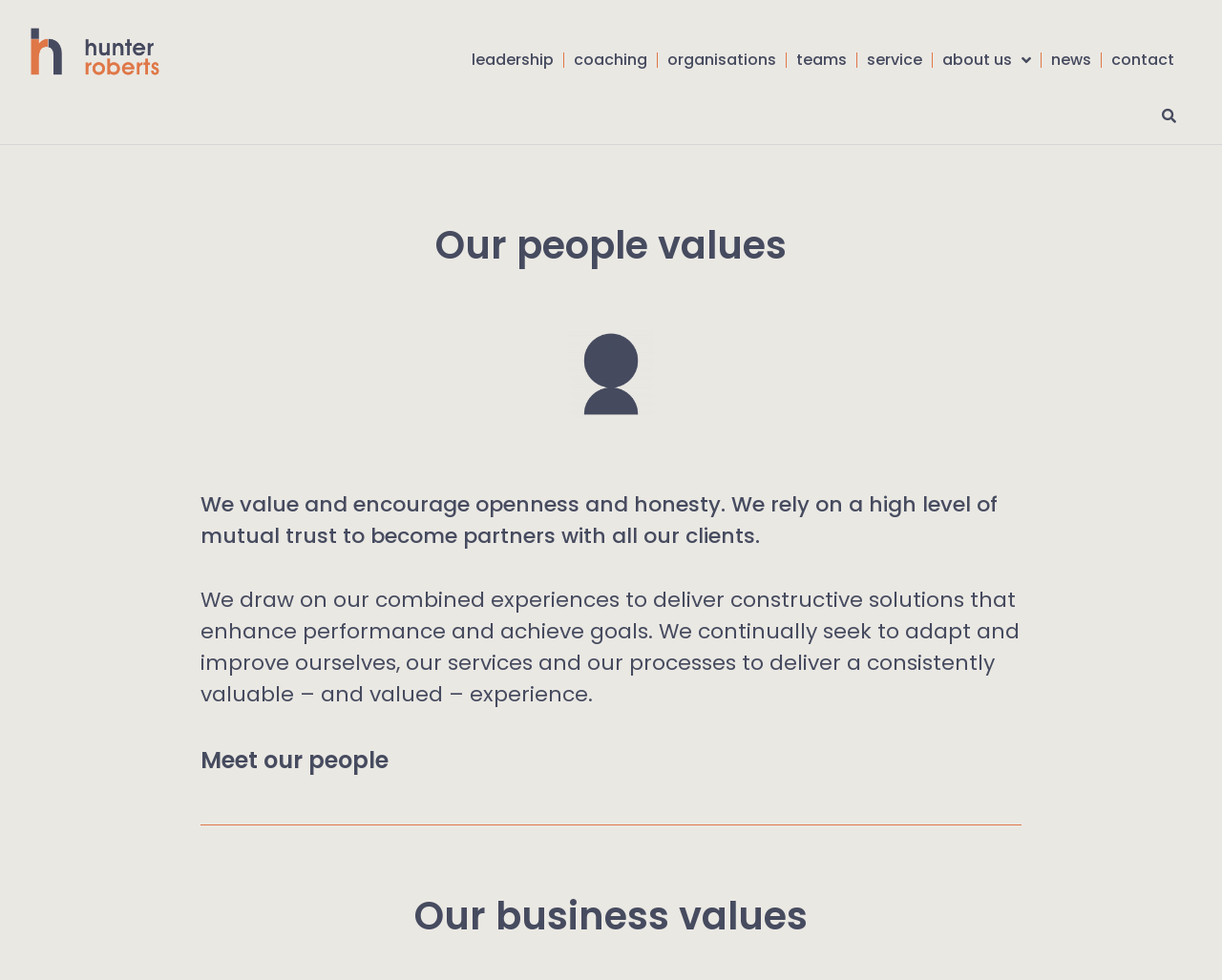What can be found in the 'Meet our people' section?
Answer the question with a detailed and thorough explanation.

The 'Meet our people' section is a link found in the 'Our people values' section, which likely leads to a page that provides information about the company's employees, their roles, and their experiences.